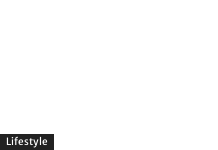What is the purpose of the clear and bold design?
Use the image to answer the question with a single word or phrase.

To emphasize importance